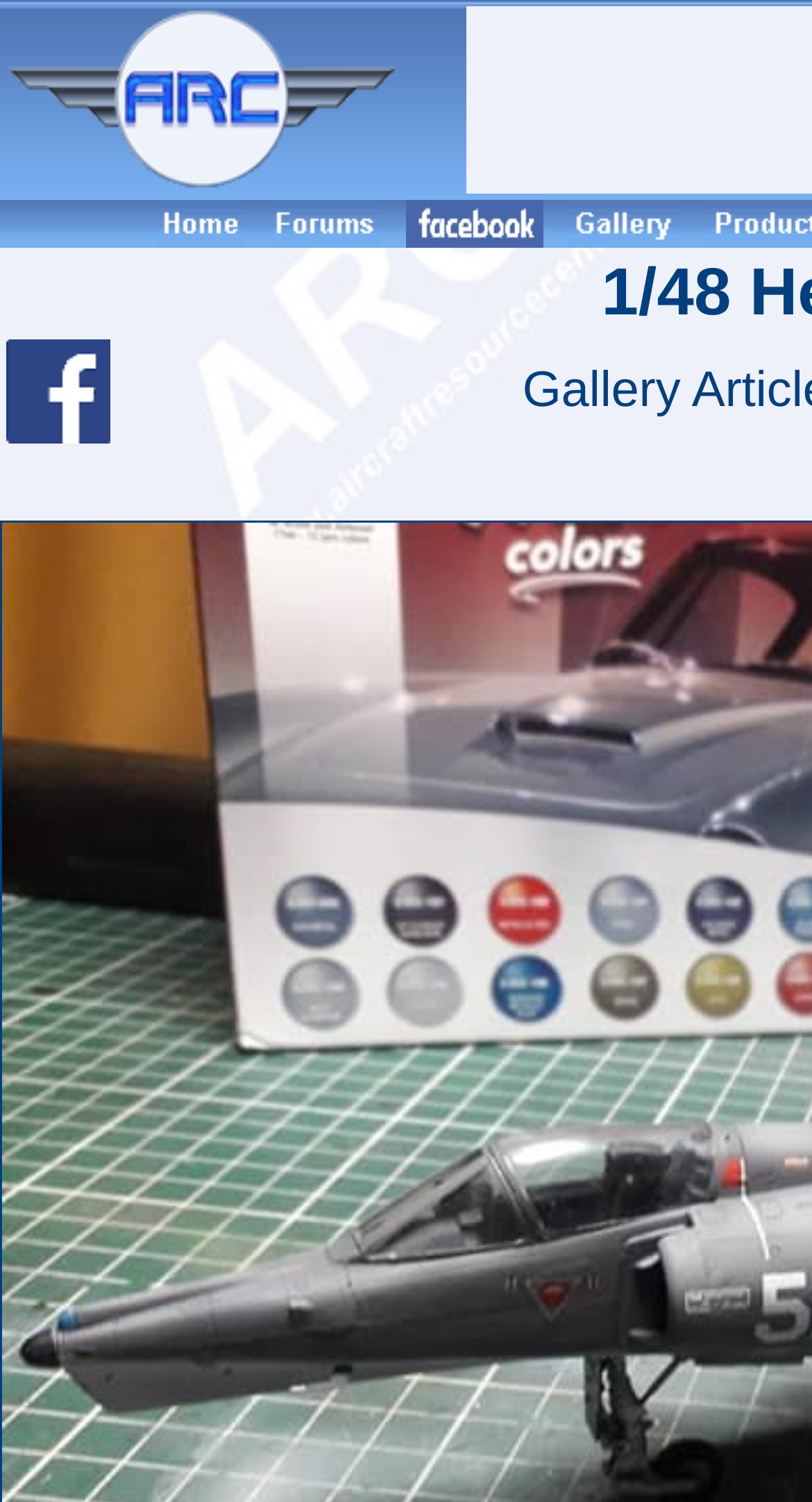What is the layout of the product images?
Answer the question in a detailed and comprehensive manner.

The product images are arranged in a grid layout, with multiple rows and columns. This is evident from the bounding box coordinates of the image elements, which suggest a structured and organized layout.